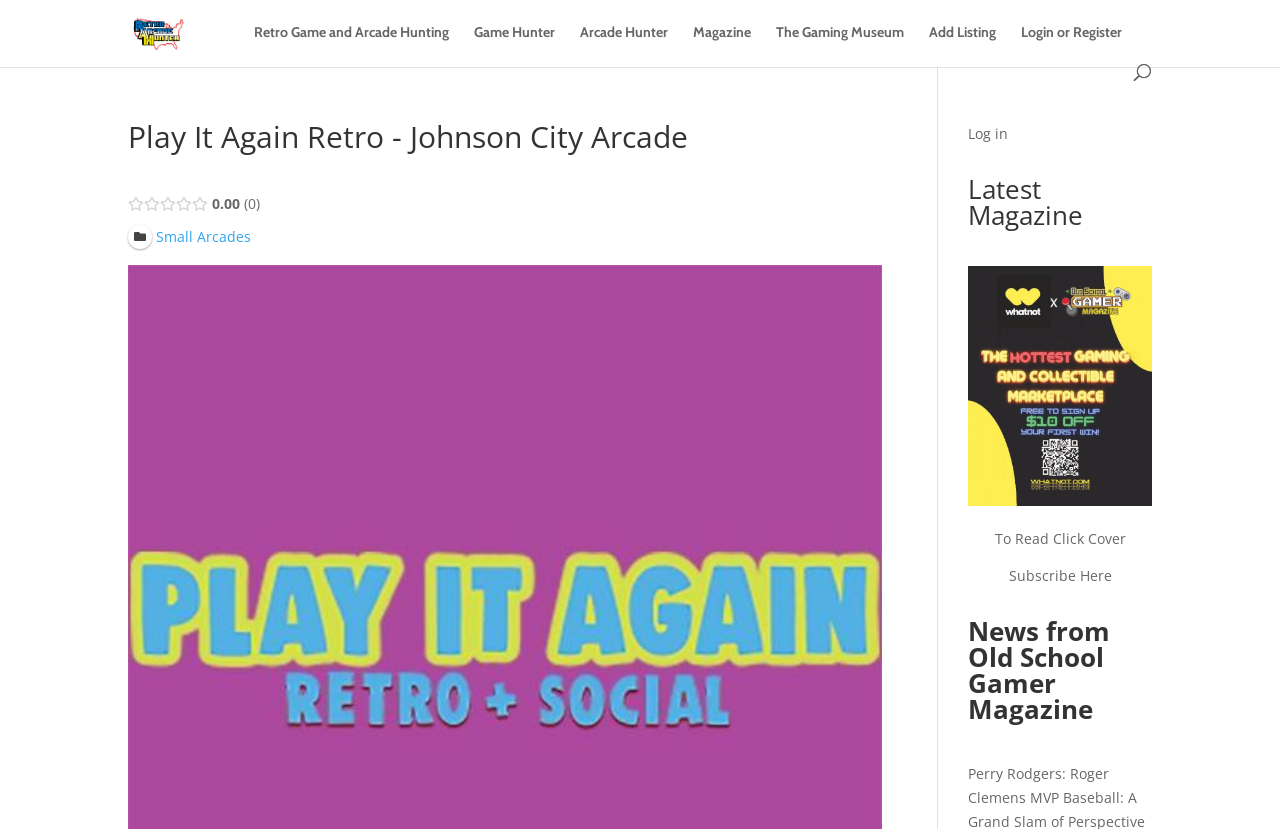Describe in detail what you see on the webpage.

This webpage is about Play It Again Retro, a retro game hunter and arcade hunter in Johnson City, Tennessee. At the top, there is a logo image with the text "Retro Game Hunter and Retro Arcade Hunter" next to it. Below the logo, there are several links to different sections of the website, including "Retro Game and Arcade Hunting", "Game Hunter", "Arcade Hunter", "Magazine", "The Gaming Museum", "Add Listing", and "Login or Register".

On the left side, there is a search bar at the top, followed by a heading that reads "Play It Again Retro - Johnson City Arcade". Below the heading, there are five social media links represented by icons. Next to the social media links, there is a text that displays a numerical value, "0.00". 

Further down on the left side, there is a link to "Small Arcades". On the right side, there is a link to "Log in" and a heading that reads "Latest Magazine". Below the heading, there is a magazine cover with a link to read it and a text that says "To Read Click Cover". There is also a link to "Subscribe Here" next to the magazine cover.

At the bottom of the page, there is a heading that reads "News from Old School Gamer Magazine".